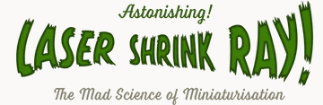What type of projects is the image likely to appeal to?
Using the details shown in the screenshot, provide a comprehensive answer to the question.

The image's aesthetic and title suggest a focus on creative and scientific experimentation, which is likely to appeal to hobbyists and creators who work on miniature projects or models. The playful and whimsical tone of the image also suggests that it may appeal to a younger audience or those who enjoy crafting and DIY projects.